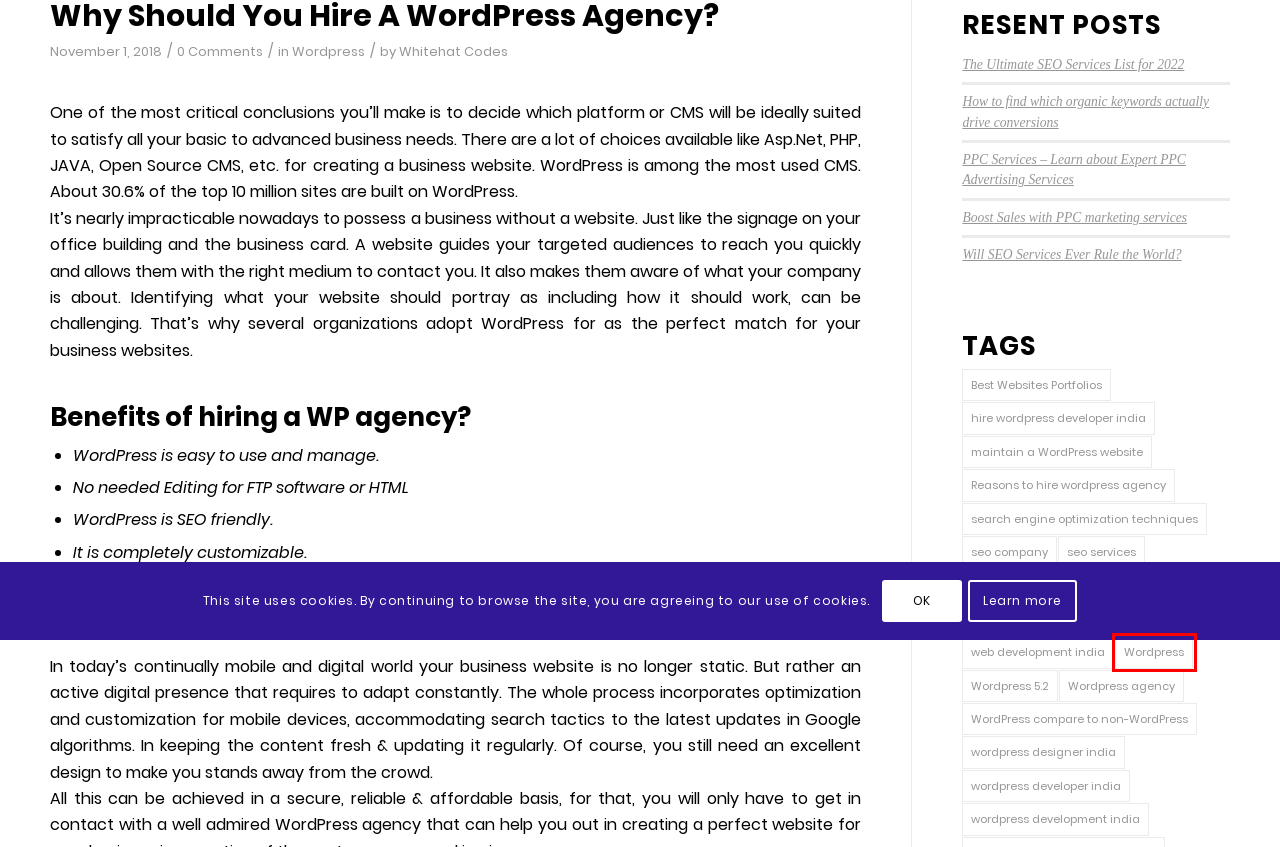Analyze the screenshot of a webpage that features a red rectangle bounding box. Pick the webpage description that best matches the new webpage you would see after clicking on the element within the red bounding box. Here are the candidates:
A. Wordpress 5.2 Archives – Whitehat Codes
B. wordpress designer india Archives – Whitehat Codes
C. PPC Advertising Services - Learn about Expert PPC Services
D. Wordpress Archives – Whitehat Codes
E. hire wordpress developer india Archives – Whitehat Codes
F. seo company Archives – Whitehat Codes
G. web design portfolio Archives – Whitehat Codes
H. maintain a WordPress website Archives – Whitehat Codes

D